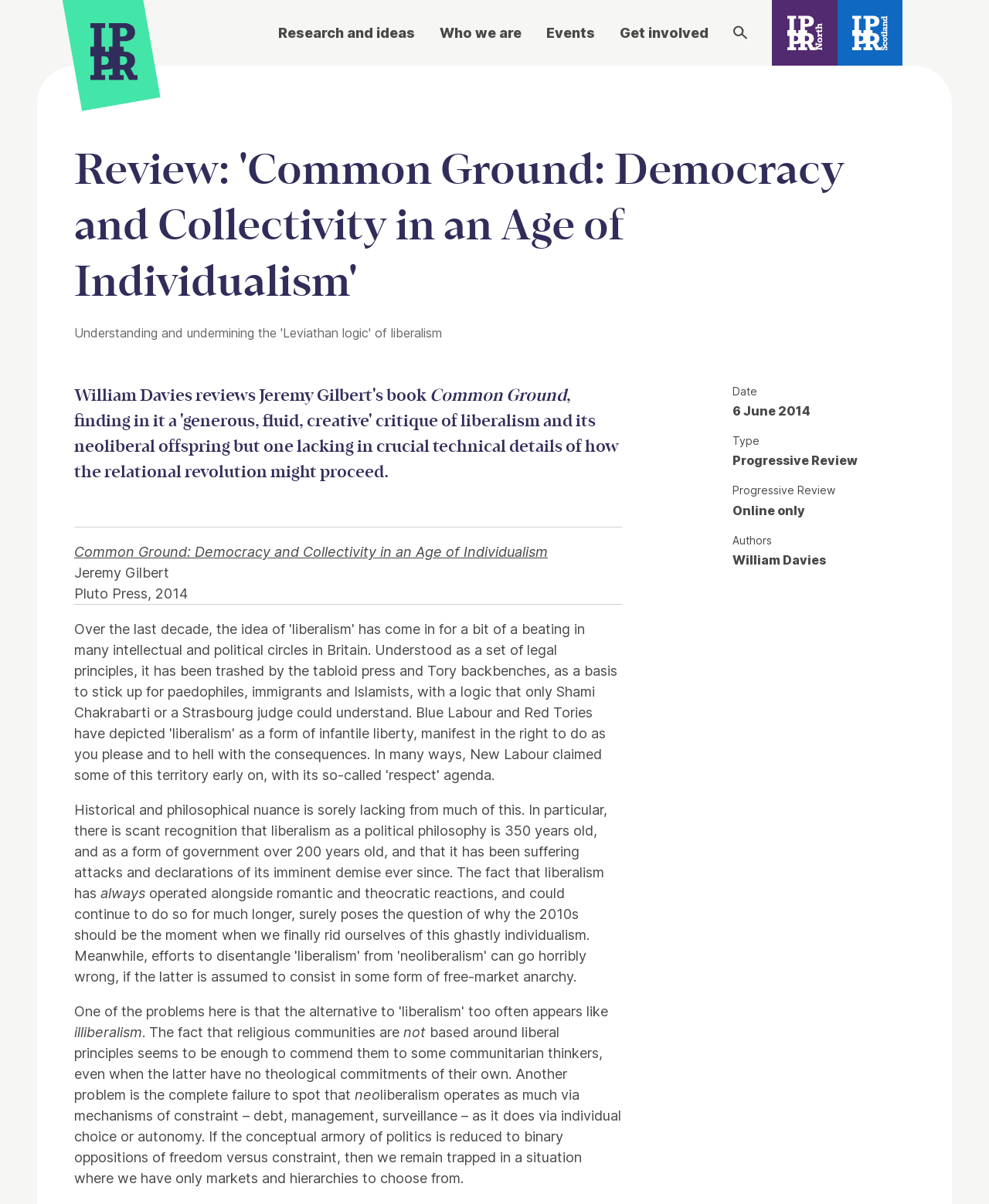Using the elements shown in the image, answer the question comprehensively: How many links are there in the top navigation bar?

The top navigation bar has links to 'Research and ideas', 'Who we are', 'Events', 'Get involved', 'Search', and 'IPPR North' and 'IPPR Scotland', which are 6 links in total.